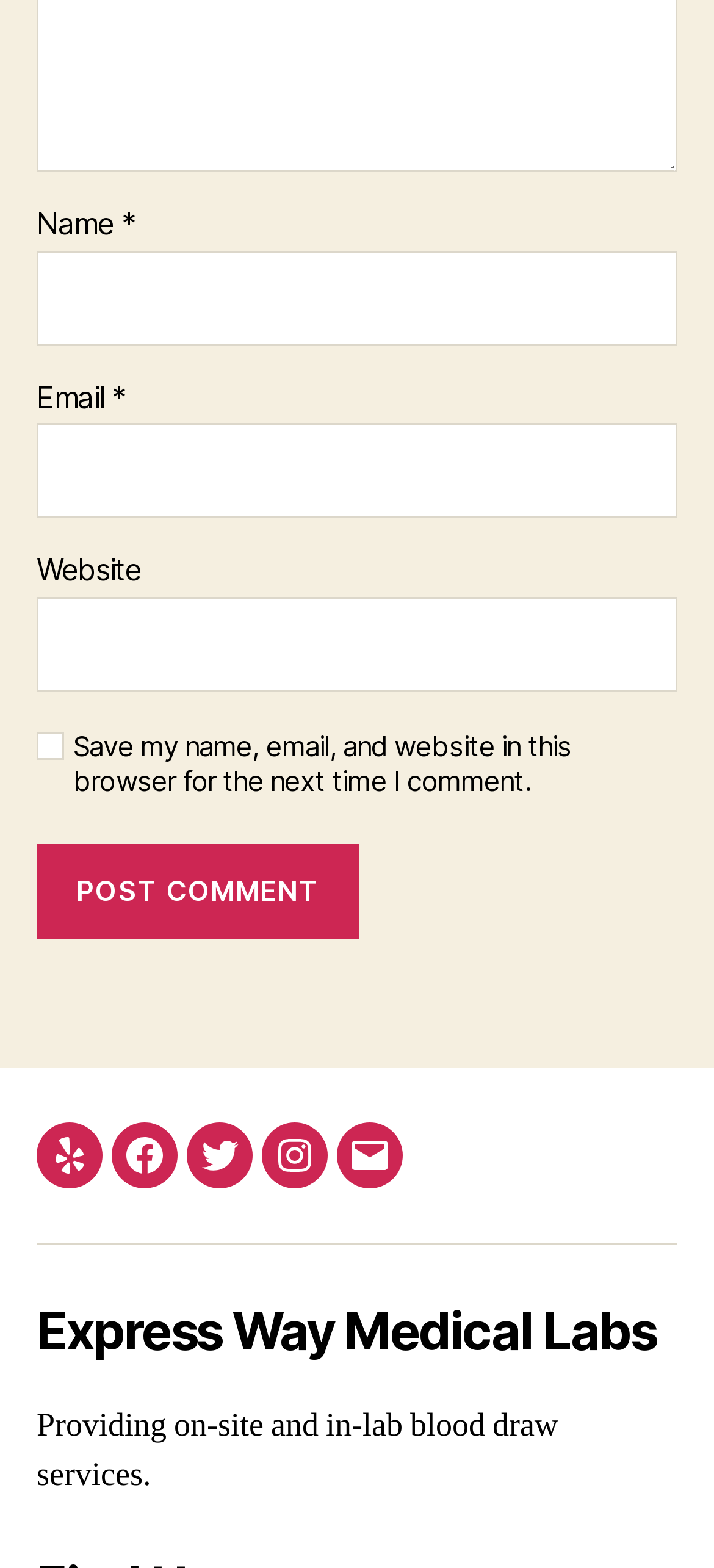Identify the bounding box coordinates of the clickable region to carry out the given instruction: "Check the save comment option".

[0.051, 0.467, 0.09, 0.485]